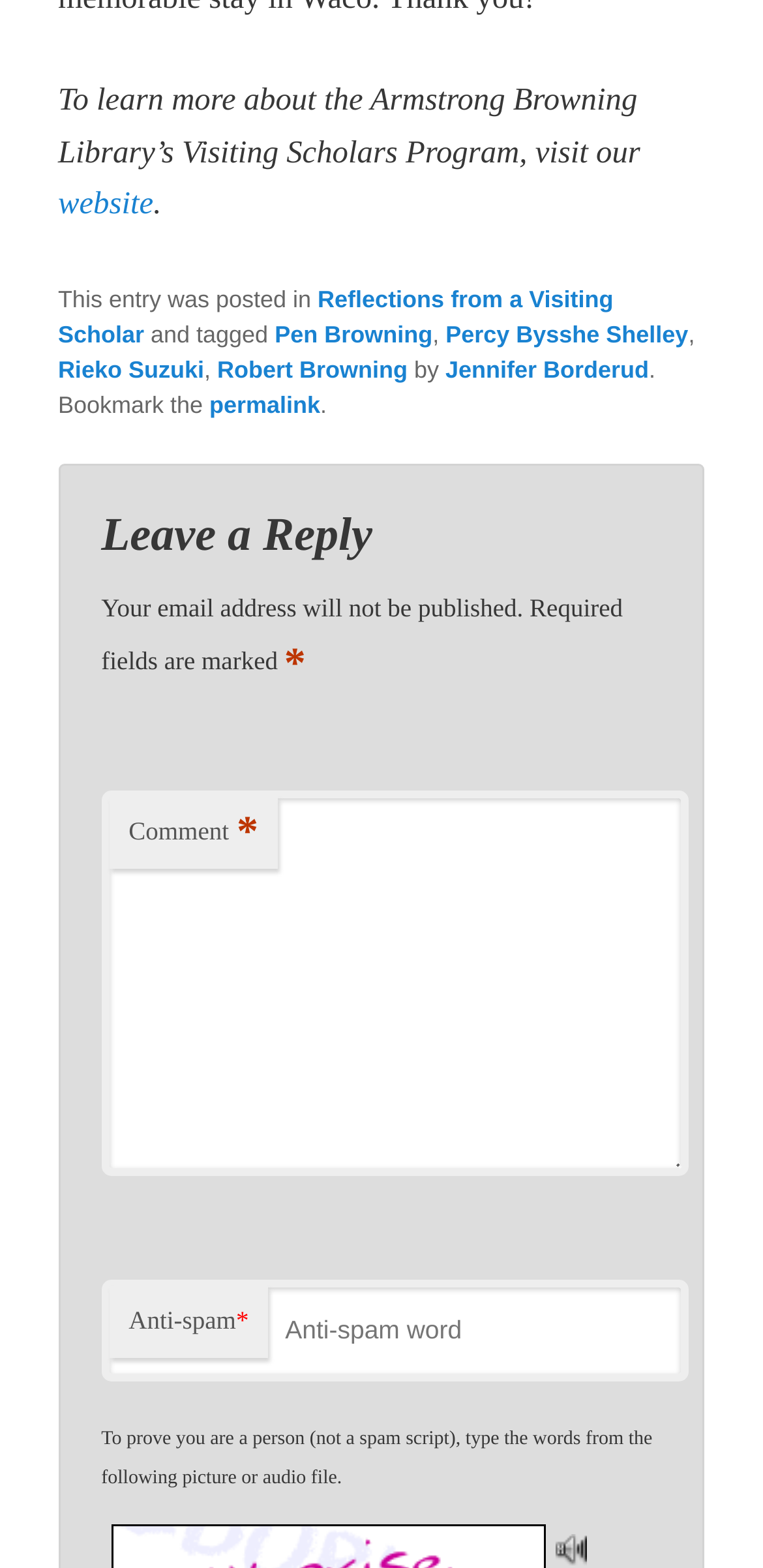Locate the bounding box coordinates of the element to click to perform the following action: 'type a comment'. The coordinates should be given as four float values between 0 and 1, in the form of [left, top, right, bottom].

[0.133, 0.504, 0.902, 0.75]